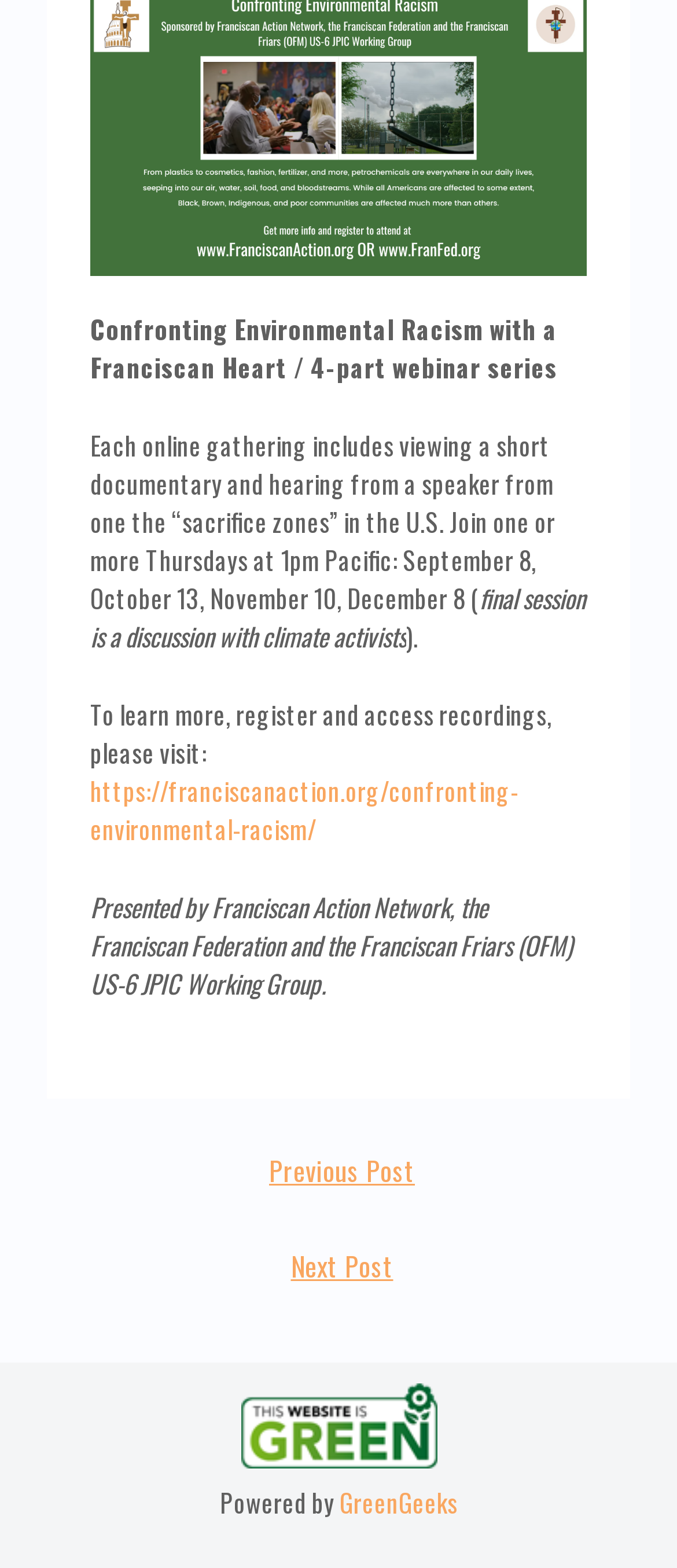Find the bounding box coordinates for the UI element that matches this description: "← Previous Post".

[0.075, 0.727, 0.935, 0.767]